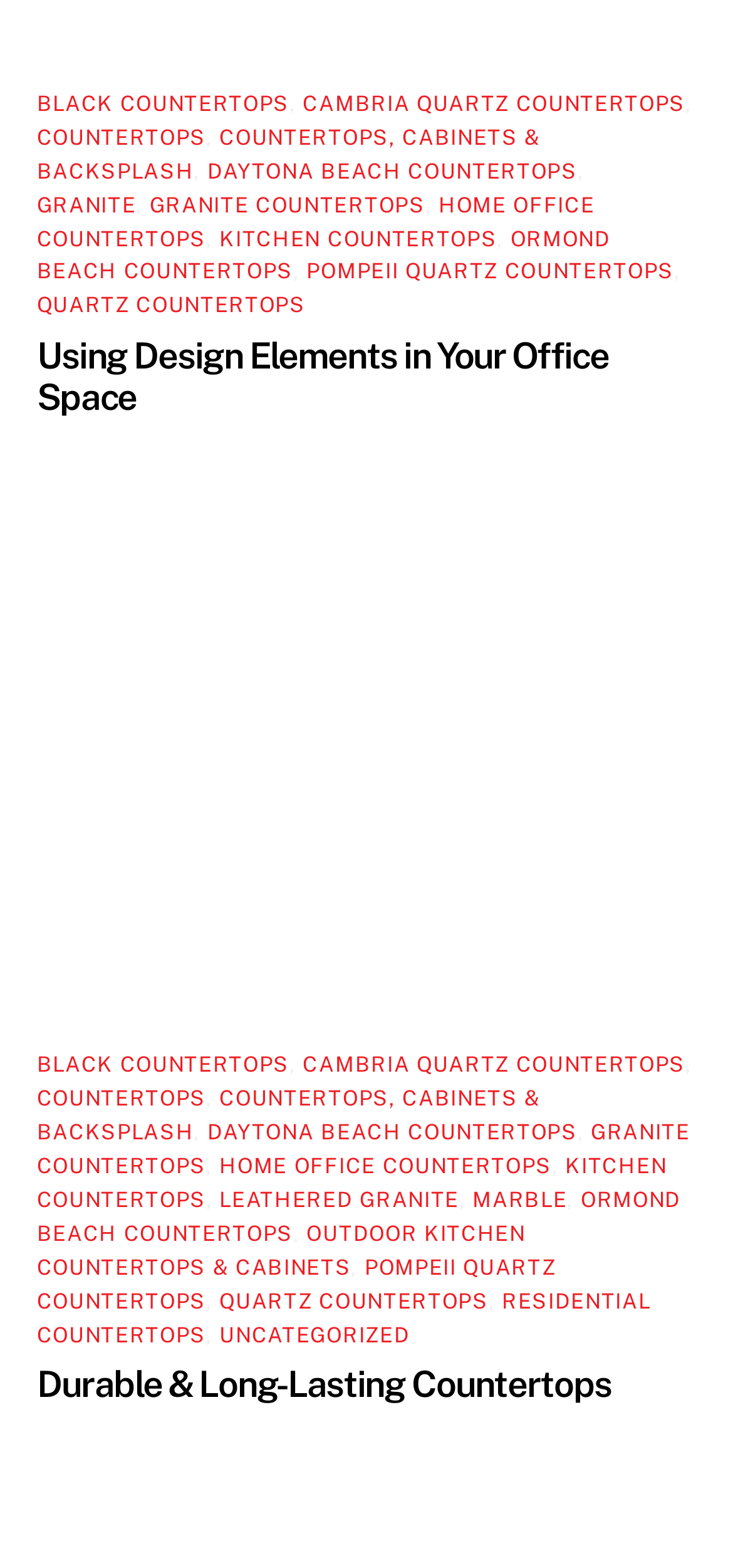Can you identify the bounding box coordinates of the clickable region needed to carry out this instruction: 'Search for countertops'? The coordinates should be four float numbers within the range of 0 to 1, stated as [left, top, right, bottom].

[0.05, 0.561, 0.95, 0.607]